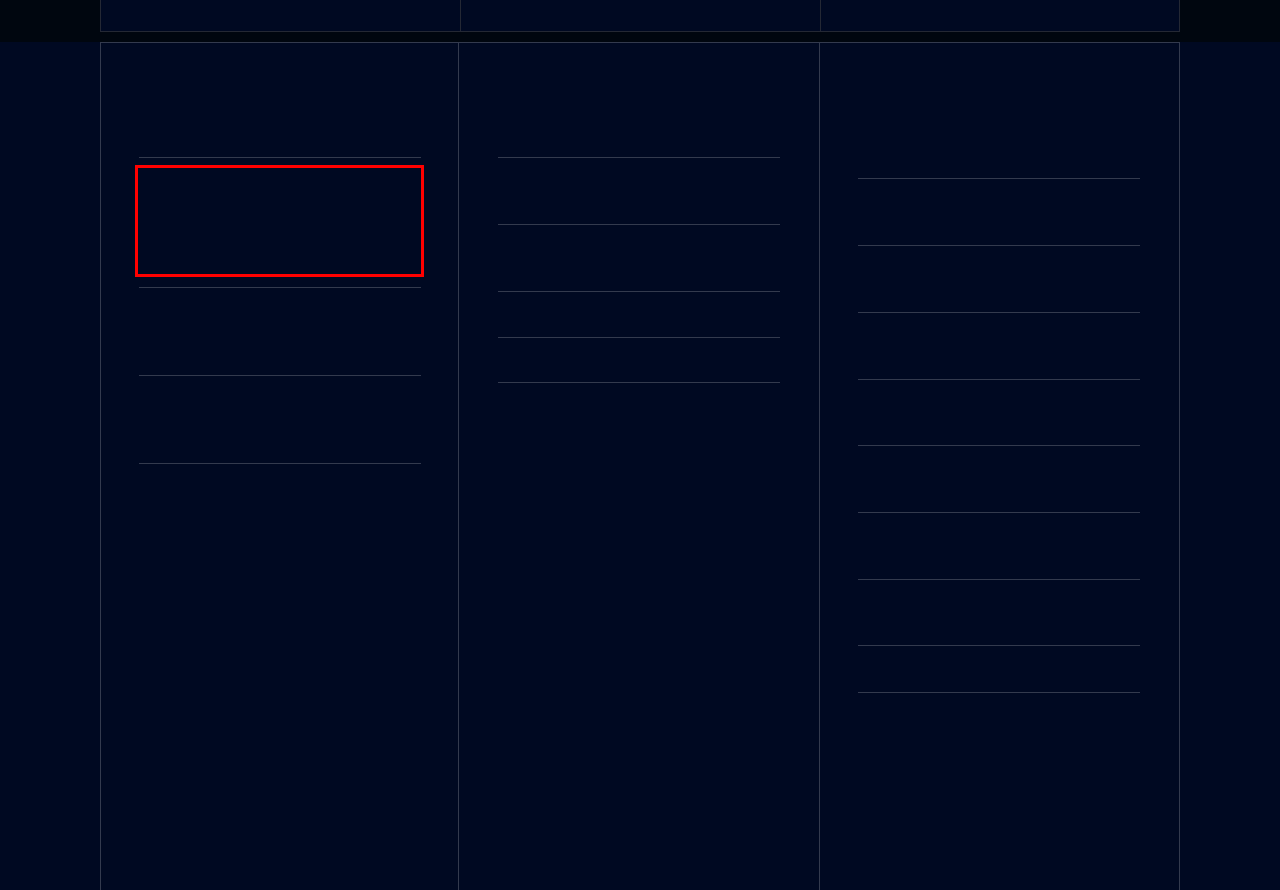With the provided screenshot of a webpage, locate the red bounding box and perform OCR to extract the text content inside it.

Digital Aerial Mapping Camera: UltraCamXp Wide Angle /Vexcel Corporation of Microsoft/ /Image size – 17310*11310 pixels, lens focal distance – 70mm